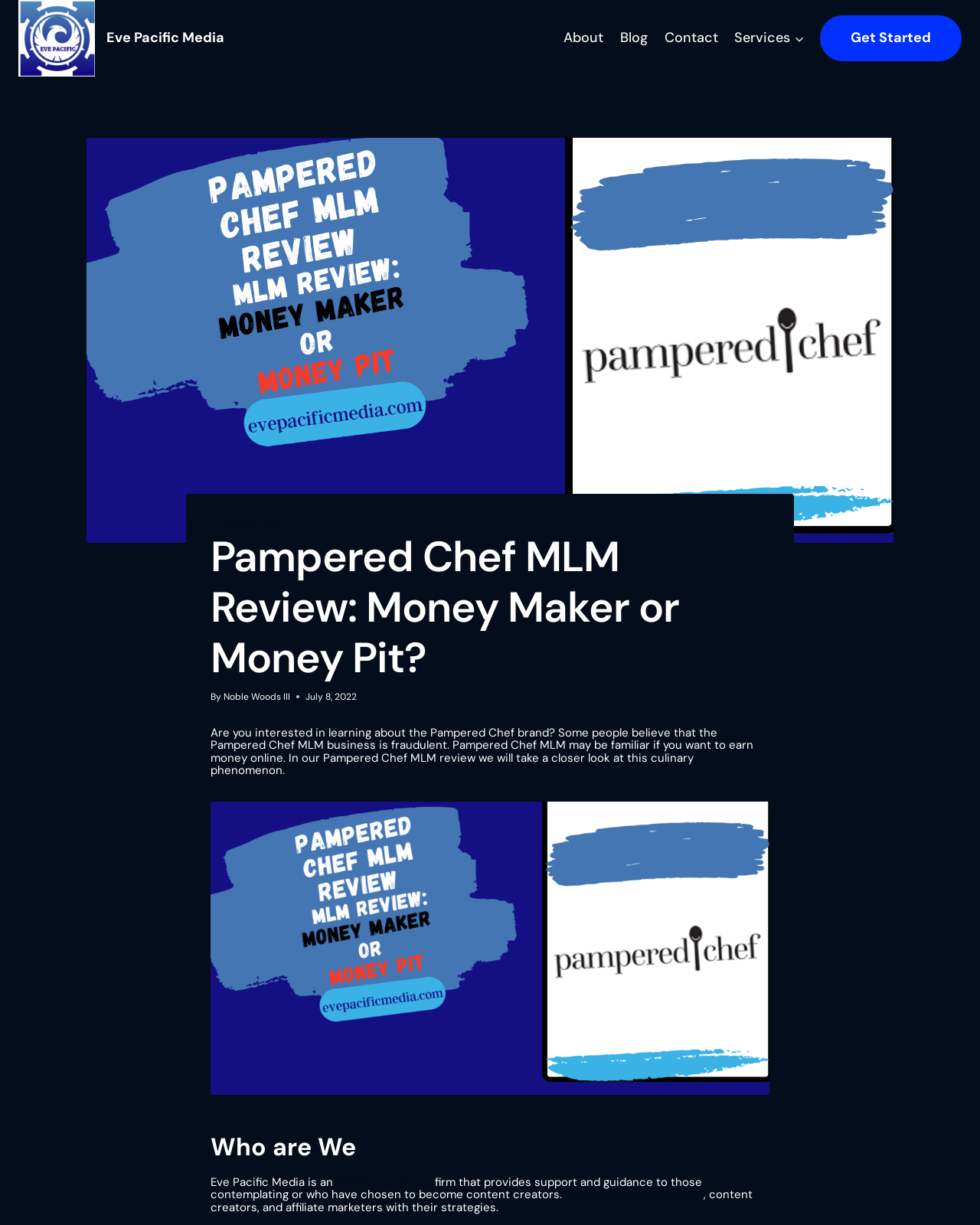Can you find the bounding box coordinates for the element that needs to be clicked to execute this instruction: "Click the 'About' link"? The coordinates should be given as four float numbers between 0 and 1, i.e., [left, top, right, bottom].

[0.567, 0.023, 0.624, 0.04]